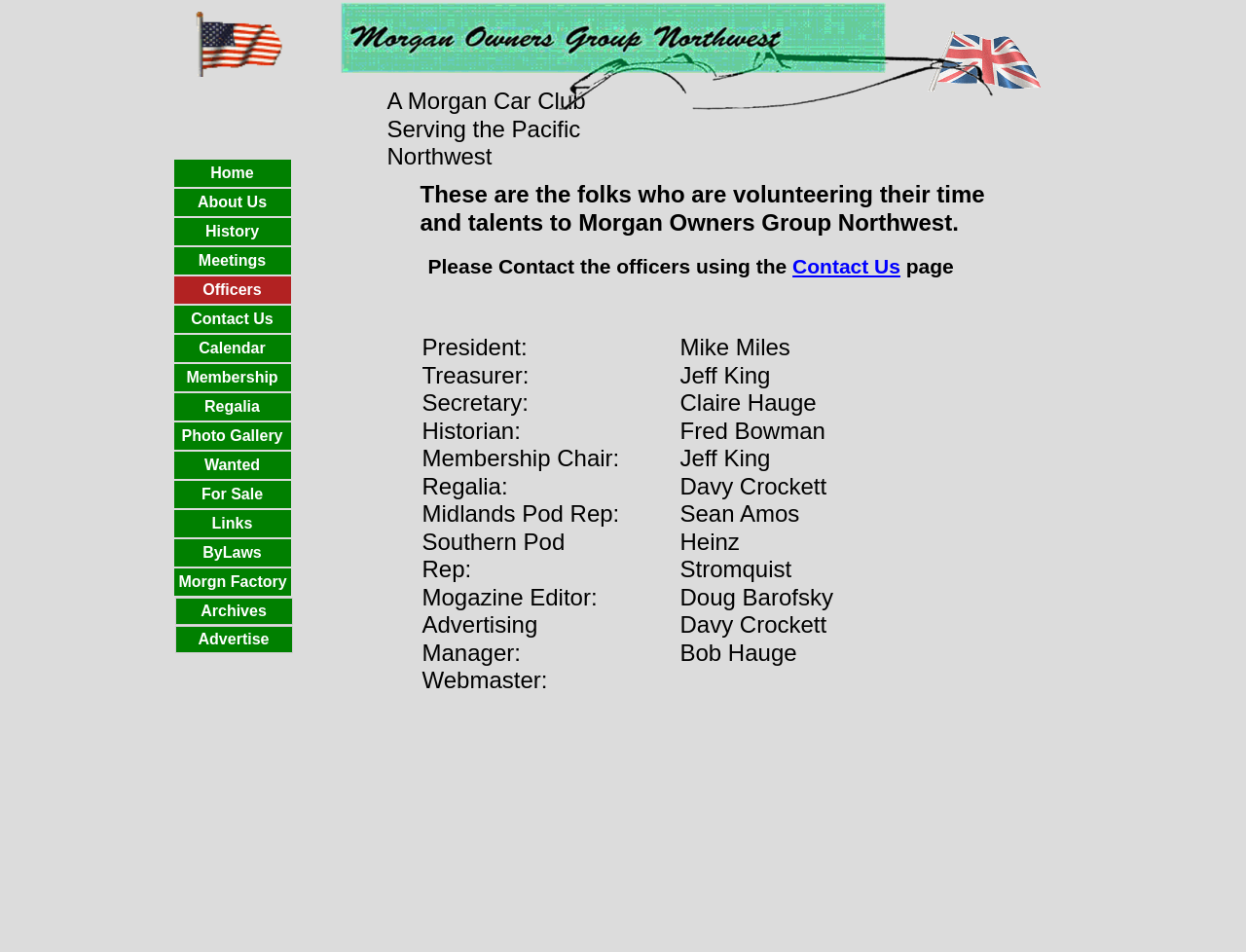Provide a single word or phrase answer to the question: 
What is the purpose of the 'Contact Us' link?

To contact the officers